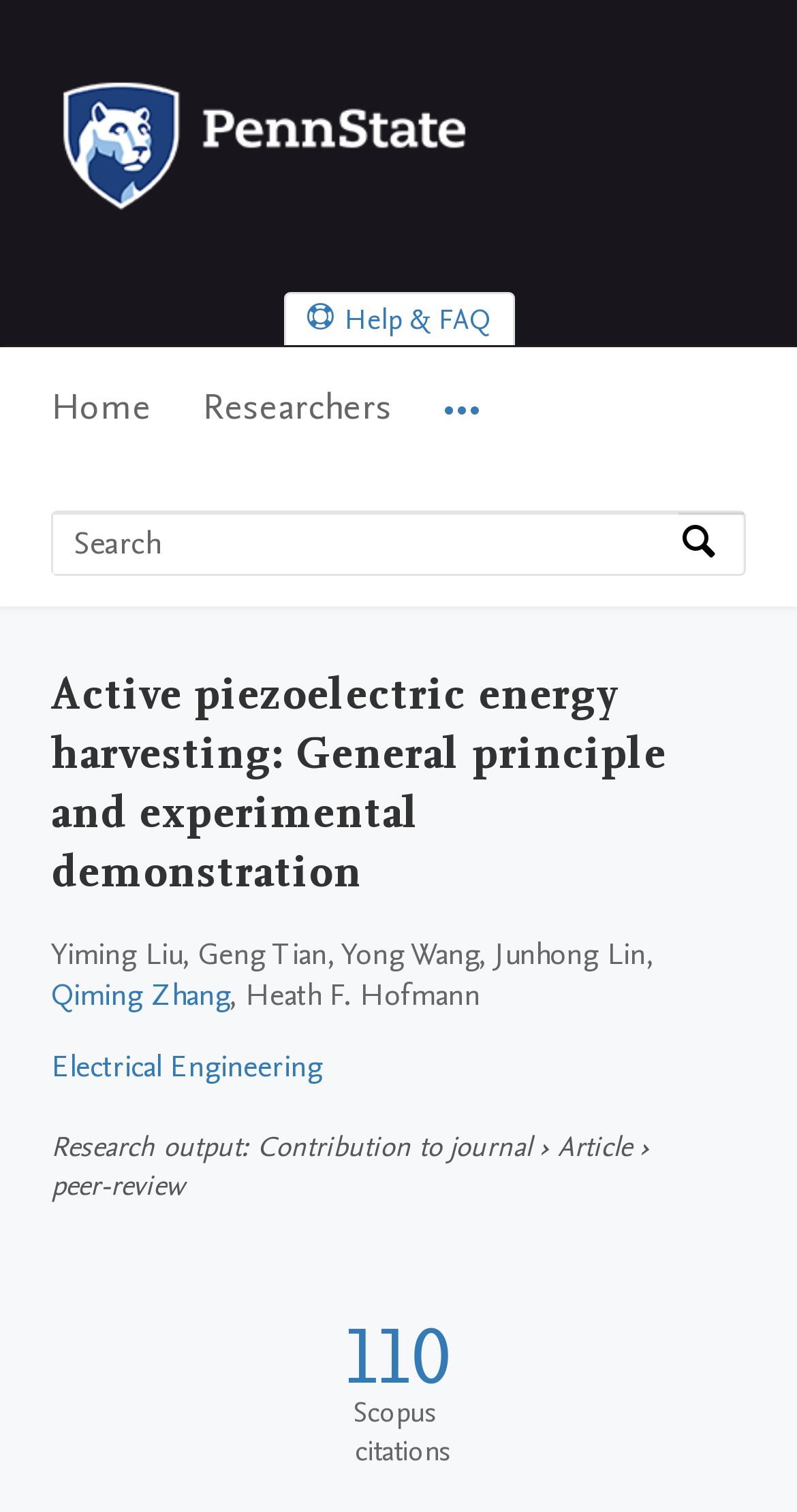Elaborate on the different components and information displayed on the webpage.

The webpage is about a research article titled "Active piezoelectric energy harvesting: General principle and experimental demonstration" from Penn State. At the top-left corner, there is a Penn State logo. Below the logo, there are three "Skip to" links: "Skip to main navigation", "Skip to search", and "Skip to main content". 

To the right of the logo, there is a main navigation menu with three menu items: "Home", "Researchers", and "More navigation options". Below the navigation menu, there is a search bar with a label "Search by expertise, name or affiliation" and a search button.

The main content of the webpage starts with a heading that matches the title of the webpage. Below the heading, there is a list of authors, including Yiming Liu, Geng Tian, Yong Wang, Junhong Lin, Qiming Zhang, and Heath F. Hofmann. The authors are affiliated with the Electrical Engineering department, as indicated by a link.

The webpage also provides information about the research output, which is a contribution to a journal, specifically an article. There is a notation "›" indicating that the article is peer-reviewed. Additionally, there is a citation count from Scopus, with 110 citations.